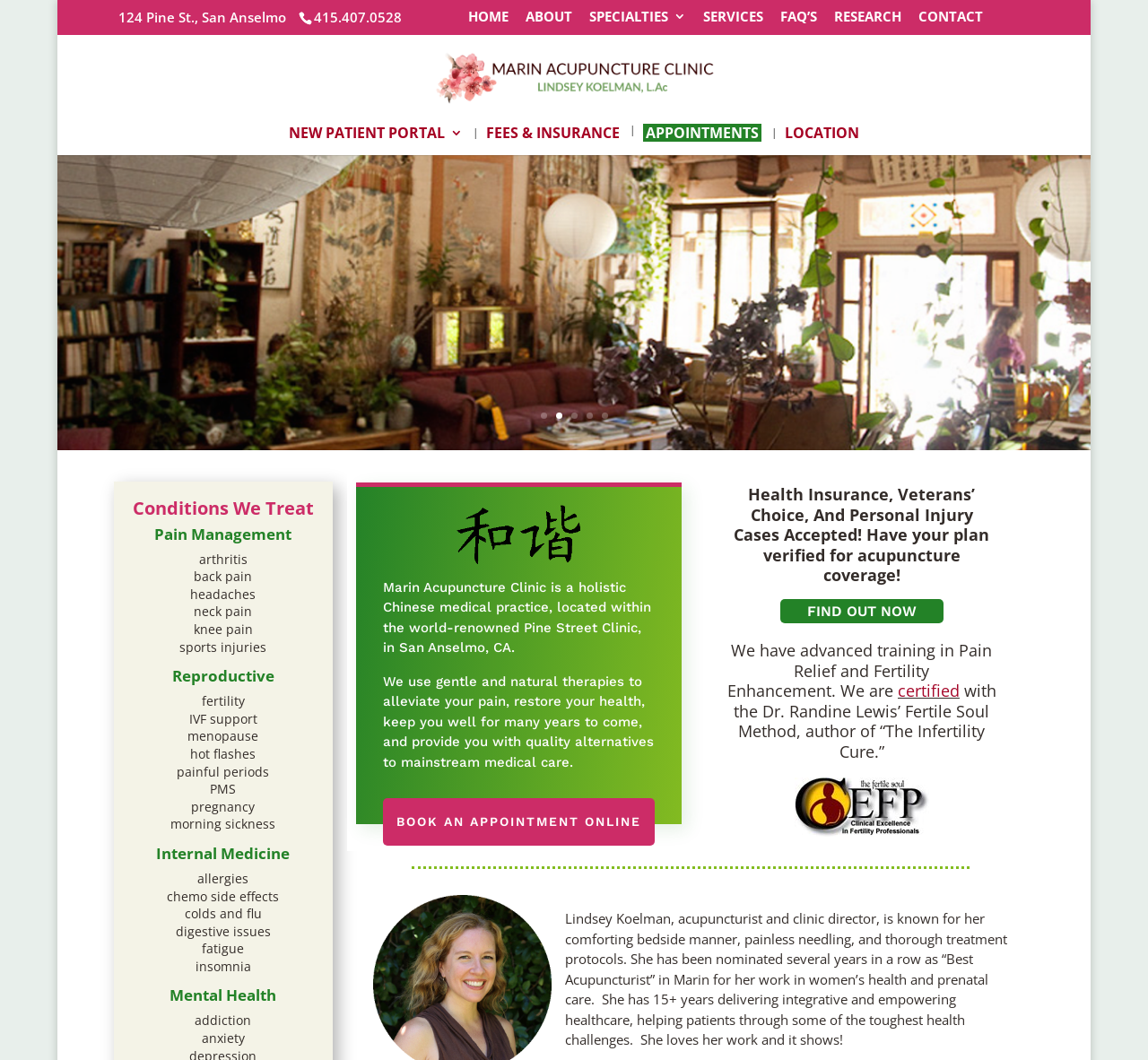Please find the bounding box coordinates of the section that needs to be clicked to achieve this instruction: "Click the NEW PATIENT PORTAL link".

[0.252, 0.119, 0.403, 0.146]